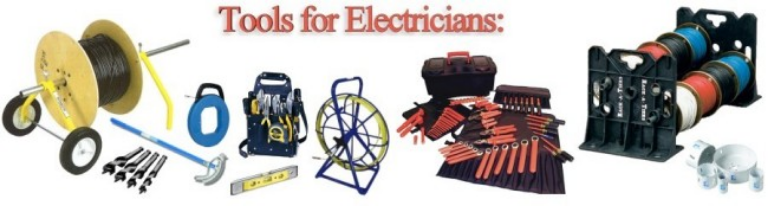Break down the image and describe every detail you can observe.

The image showcases a variety of essential tools for electricians, prominently labeled "Tools for Electricians." From left to right, the tools include a cable reel with wire, a set of hand tools organized in a toolbox, a fish tape reel for fishing wires through walls, an assortment of screwdrivers and pliers laid out on a tool belt, and a storage unit for spools of various wiring colors. Each tool plays a crucial role in the day-to-day tasks of electrical work, emphasizing the importance of having the right equipment for efficiency and safety in electrical installation and repair projects. The arrangement presents a well-rounded selection that highlights the versatility and necessity of each tool in an electrician's toolkit.